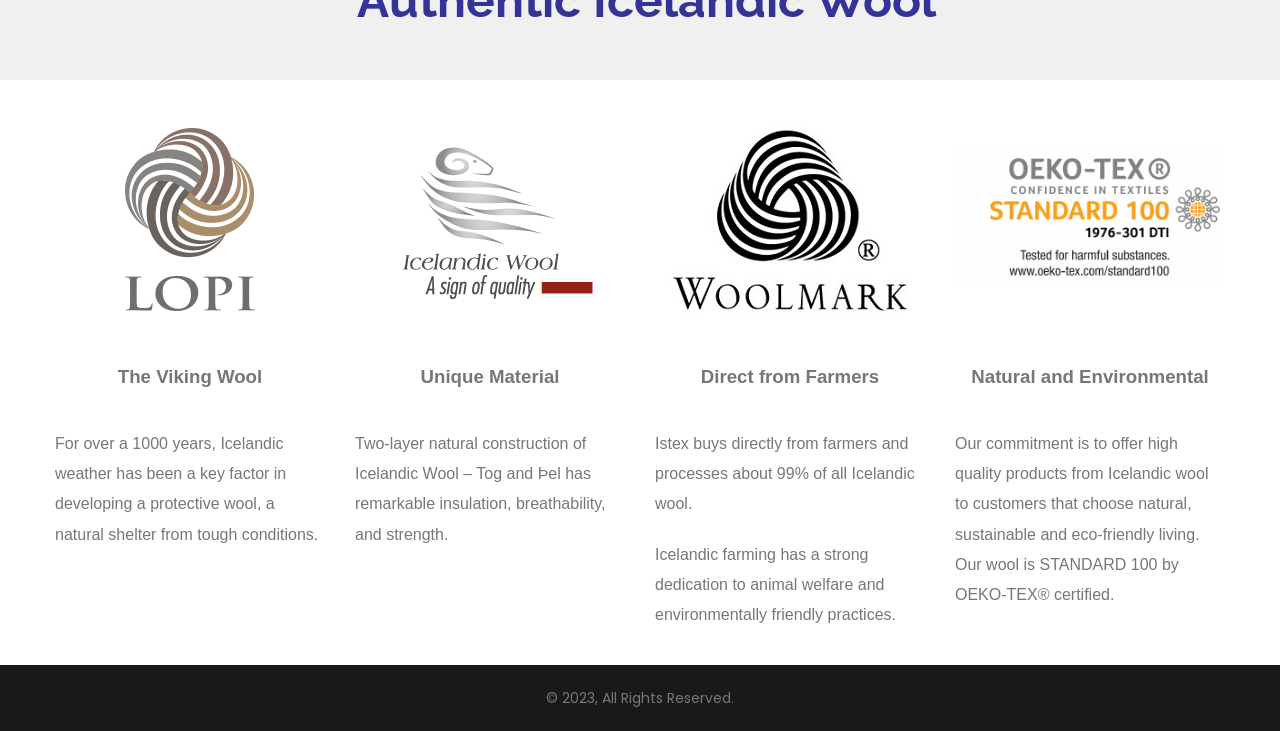Given the element description "title="oekotex 1976-301"", identify the bounding box of the corresponding UI element.

[0.746, 0.205, 0.957, 0.396]